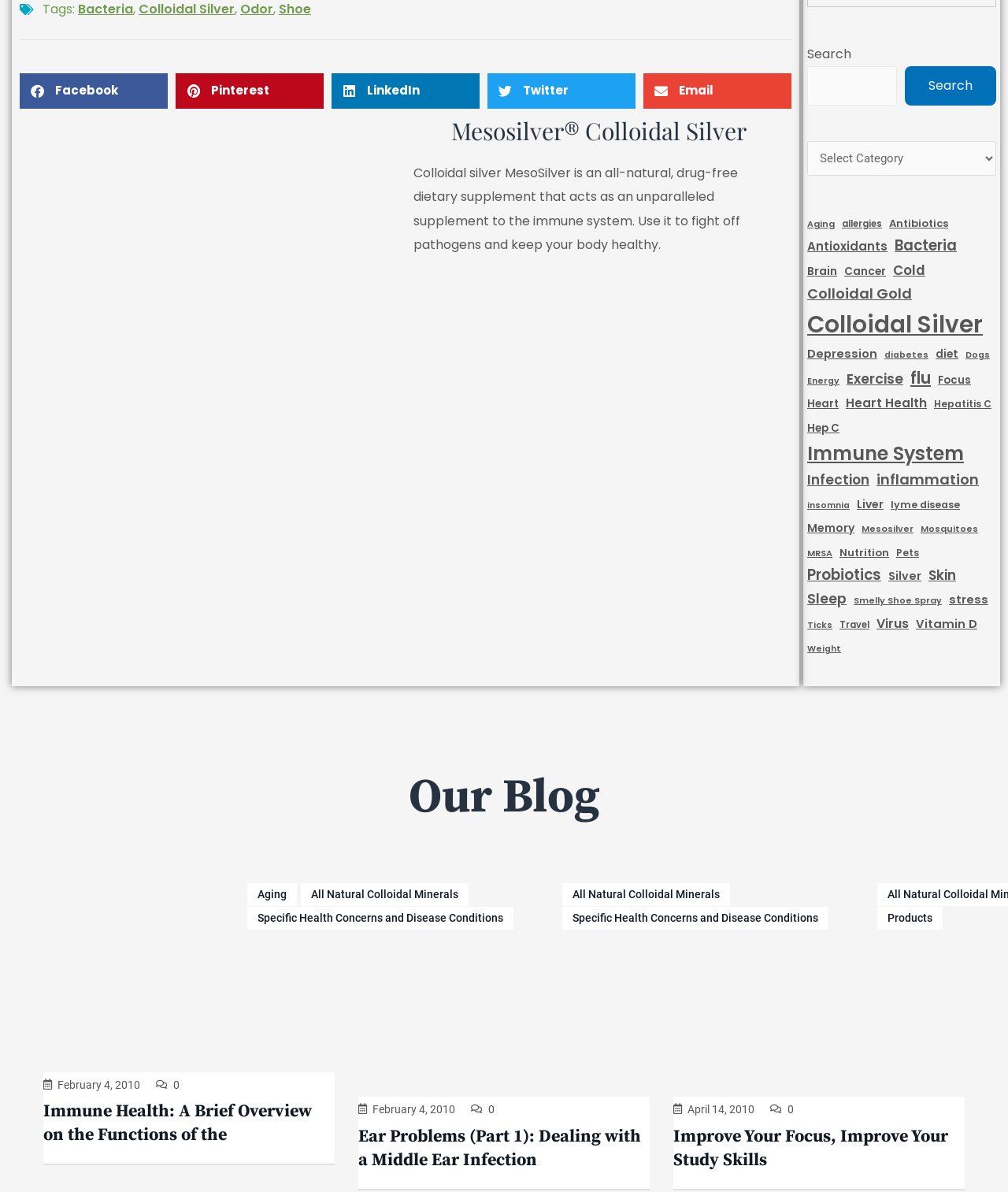Provide a one-word or one-phrase answer to the question:
What is the name of the colloidal silver supplement?

Mesosilver